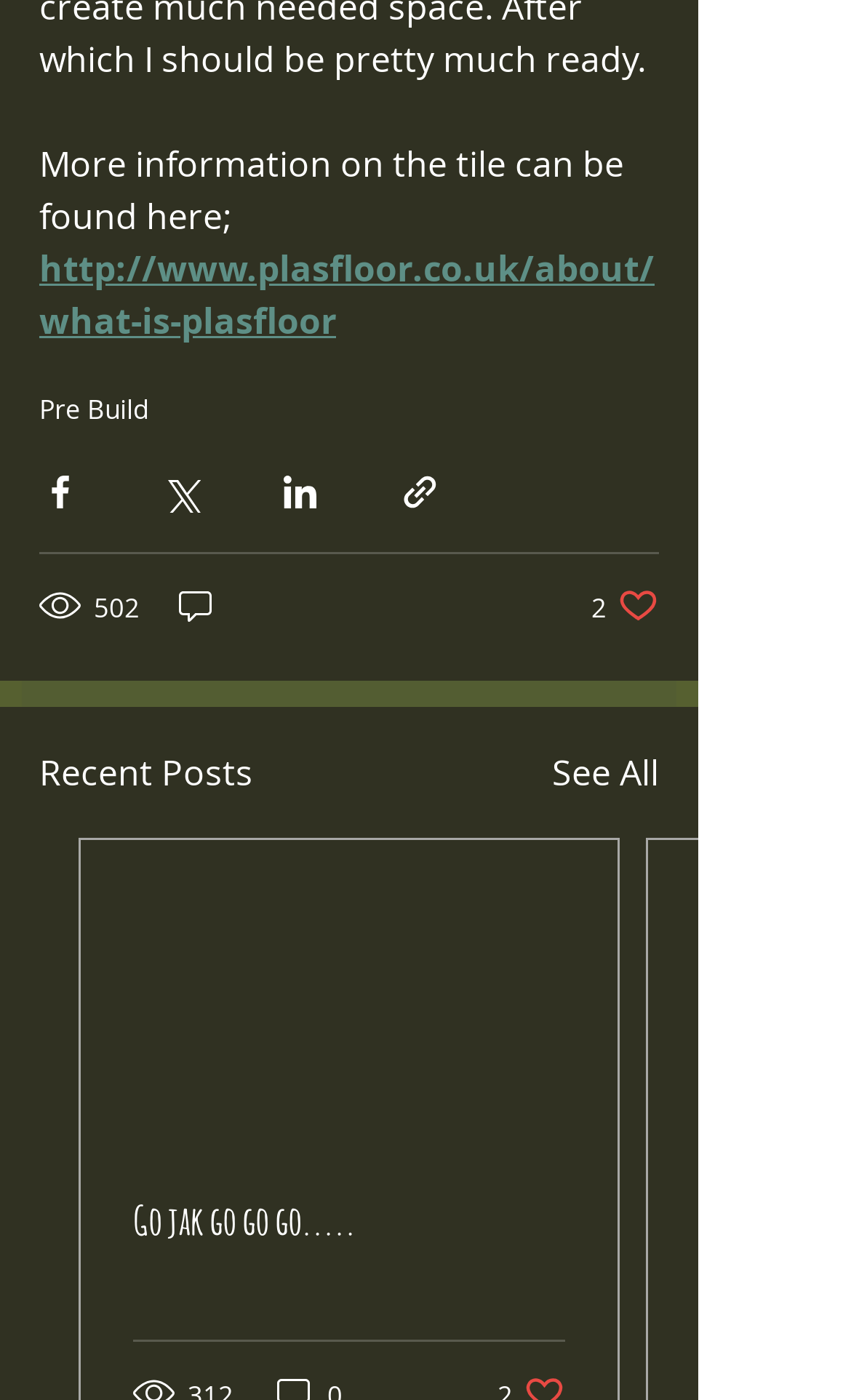Based on what you see in the screenshot, provide a thorough answer to this question: What is the title of the section below the post?

I found the heading 'Recent Posts' below the post, which indicates that it is the title of the section.